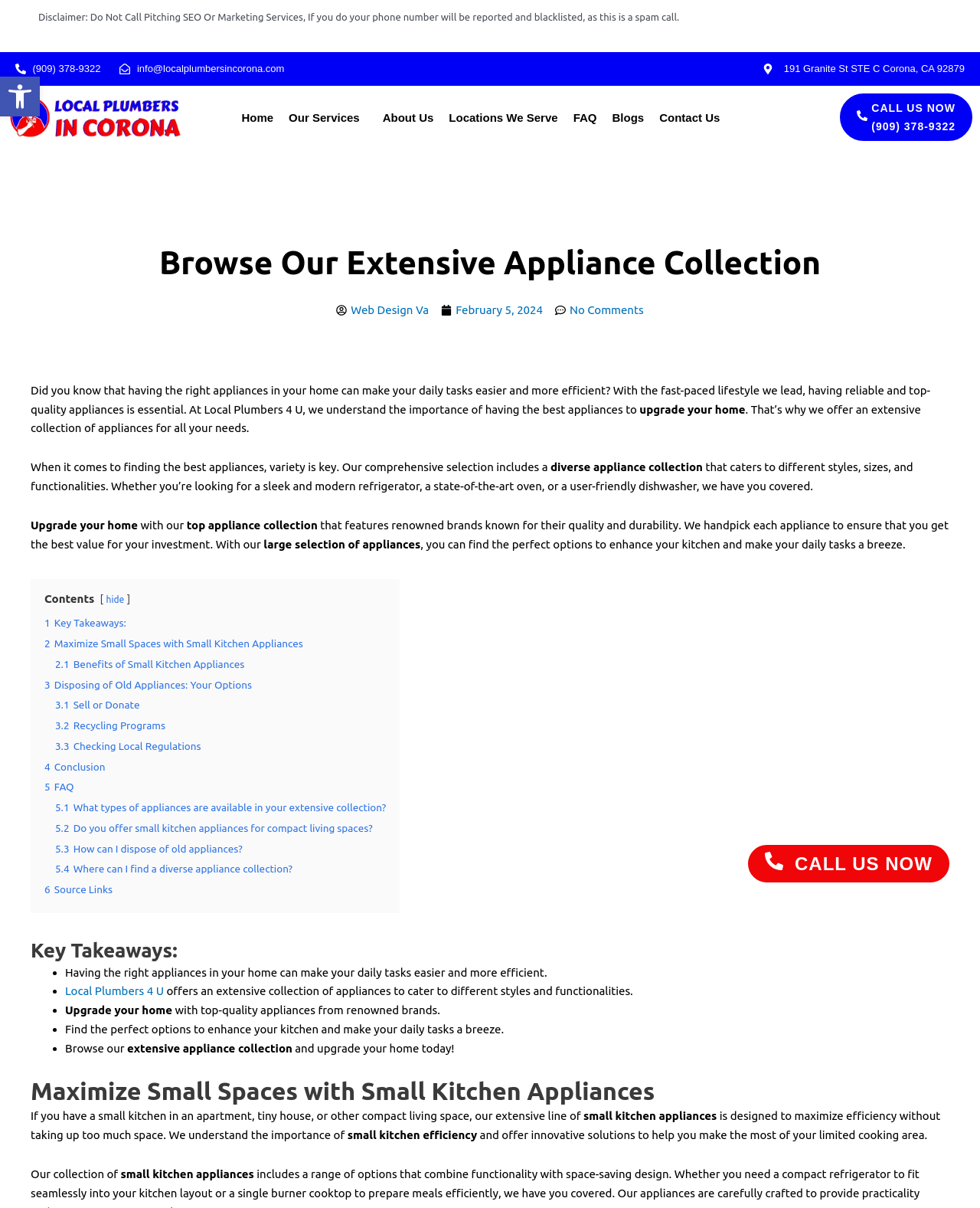Using the elements shown in the image, answer the question comprehensively: What type of appliances are available for small kitchen spaces?

The webpage mentions that the company offers an extensive line of small kitchen appliances designed to maximize efficiency without taking up too much space, perfect for small kitchen spaces.